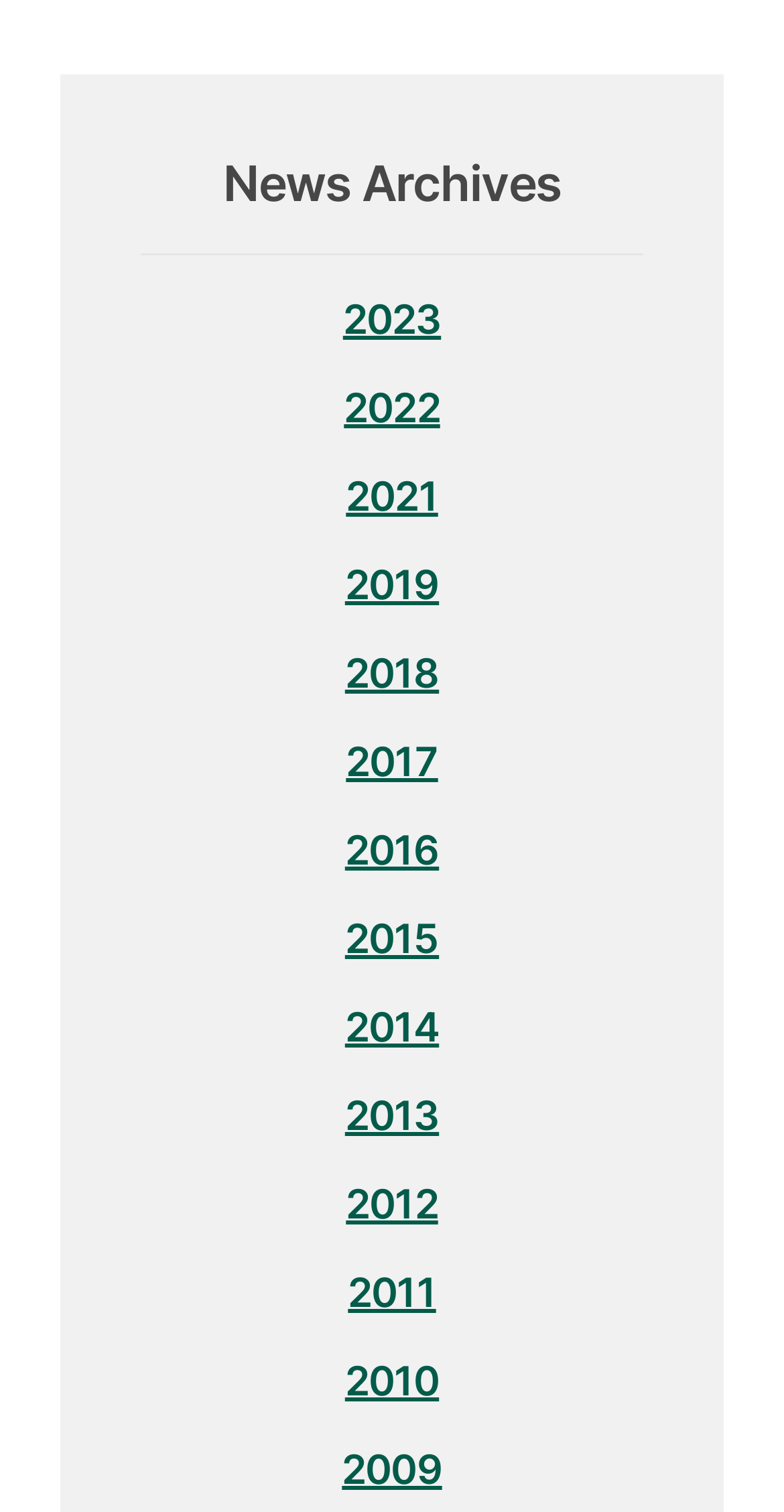Respond to the question below with a concise word or phrase:
What is the latest year available in the archives?

2023